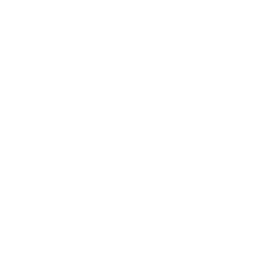What is the figure's personality like?
Using the details shown in the screenshot, provide a comprehensive answer to the question.

The caption describes the figure as capturing Rogue's 'fierce demeanor and magnetic personality', suggesting that the figure embodies the character's strong and charismatic traits.